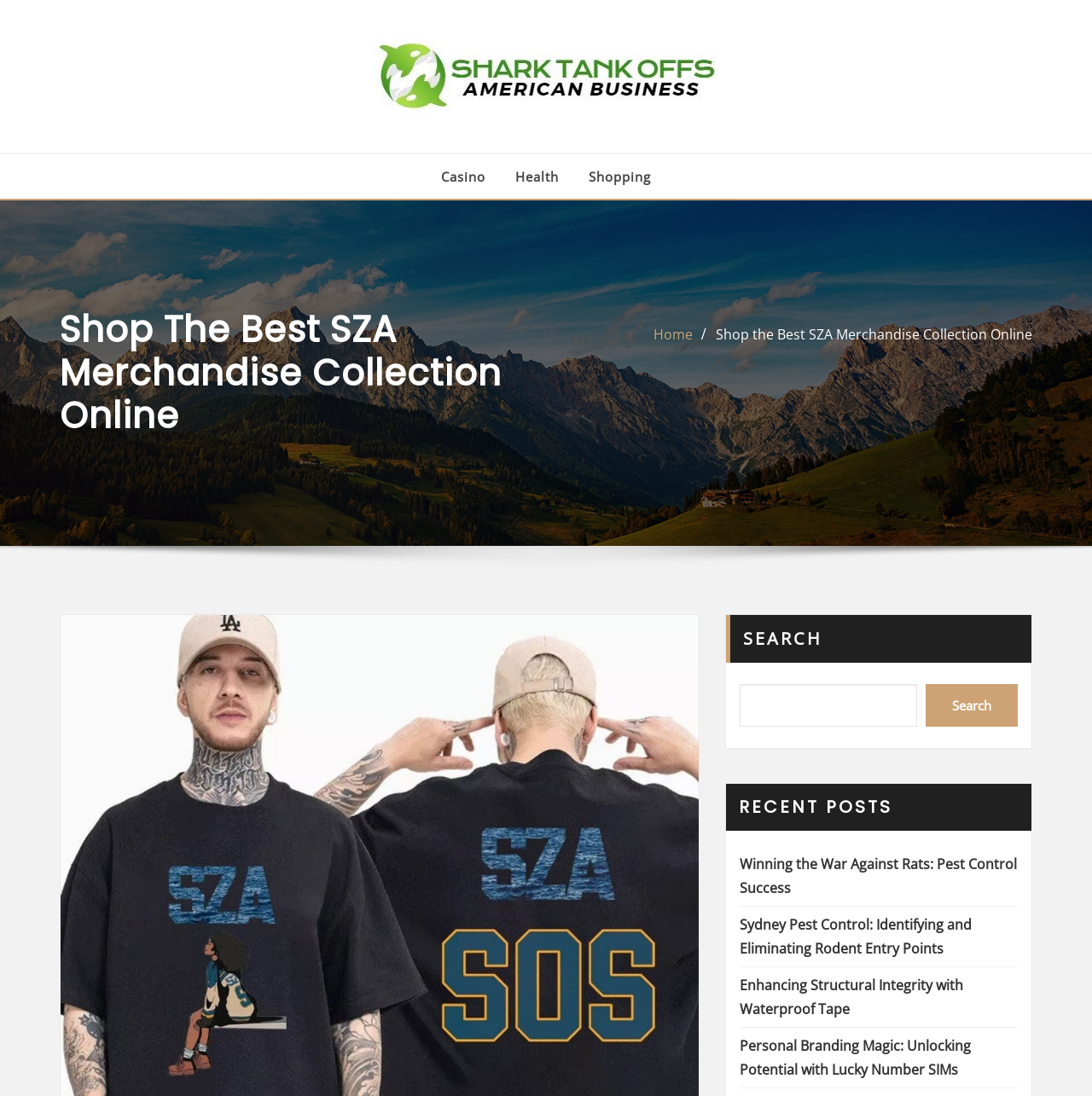Please identify the coordinates of the bounding box that should be clicked to fulfill this instruction: "Go to the Casino page".

[0.404, 0.151, 0.445, 0.171]